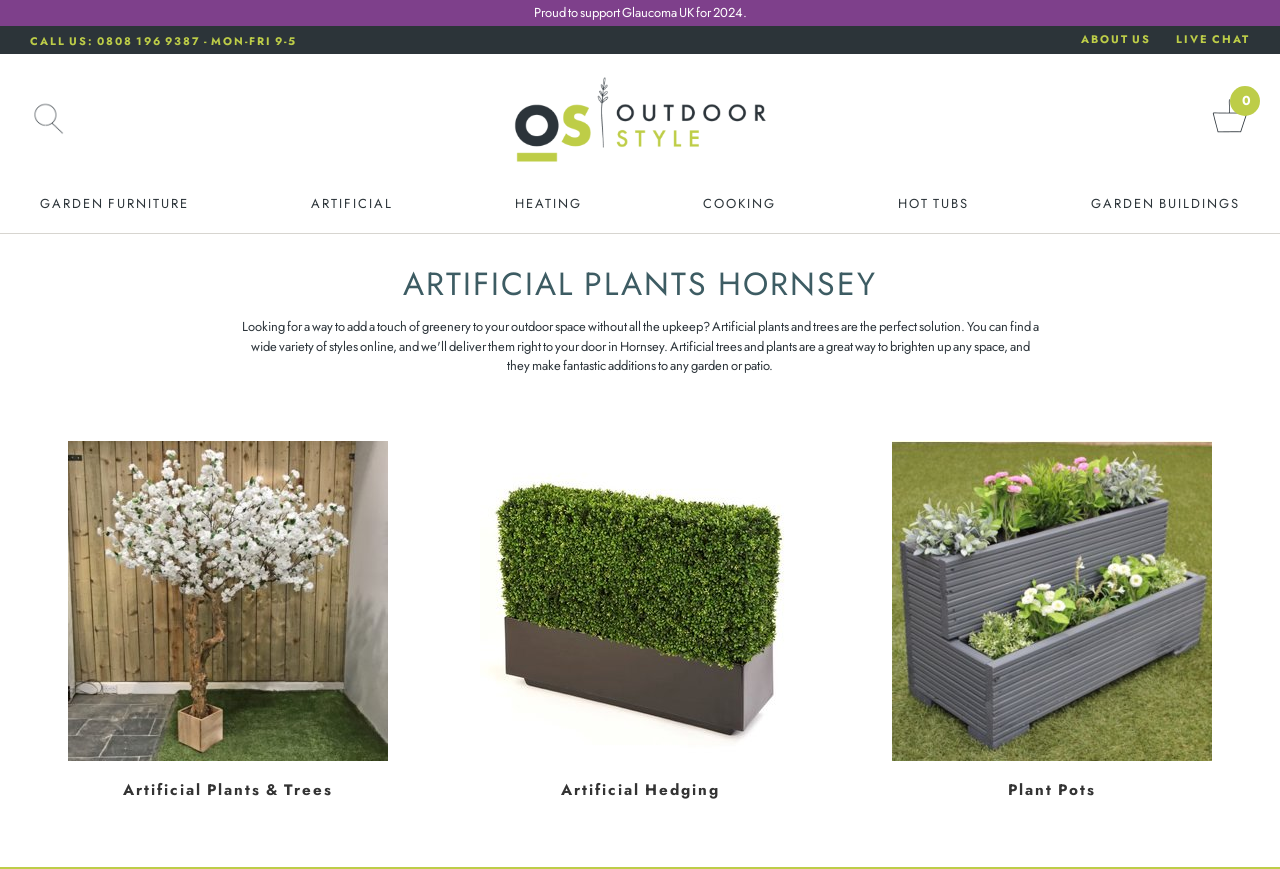What is the phone number to call for support?
Please describe in detail the information shown in the image to answer the question.

I found the phone number by looking at the link element with the text 'CALL US: 0808 196 9387 - MON-FRI 9-5' which is located at the top of the webpage.